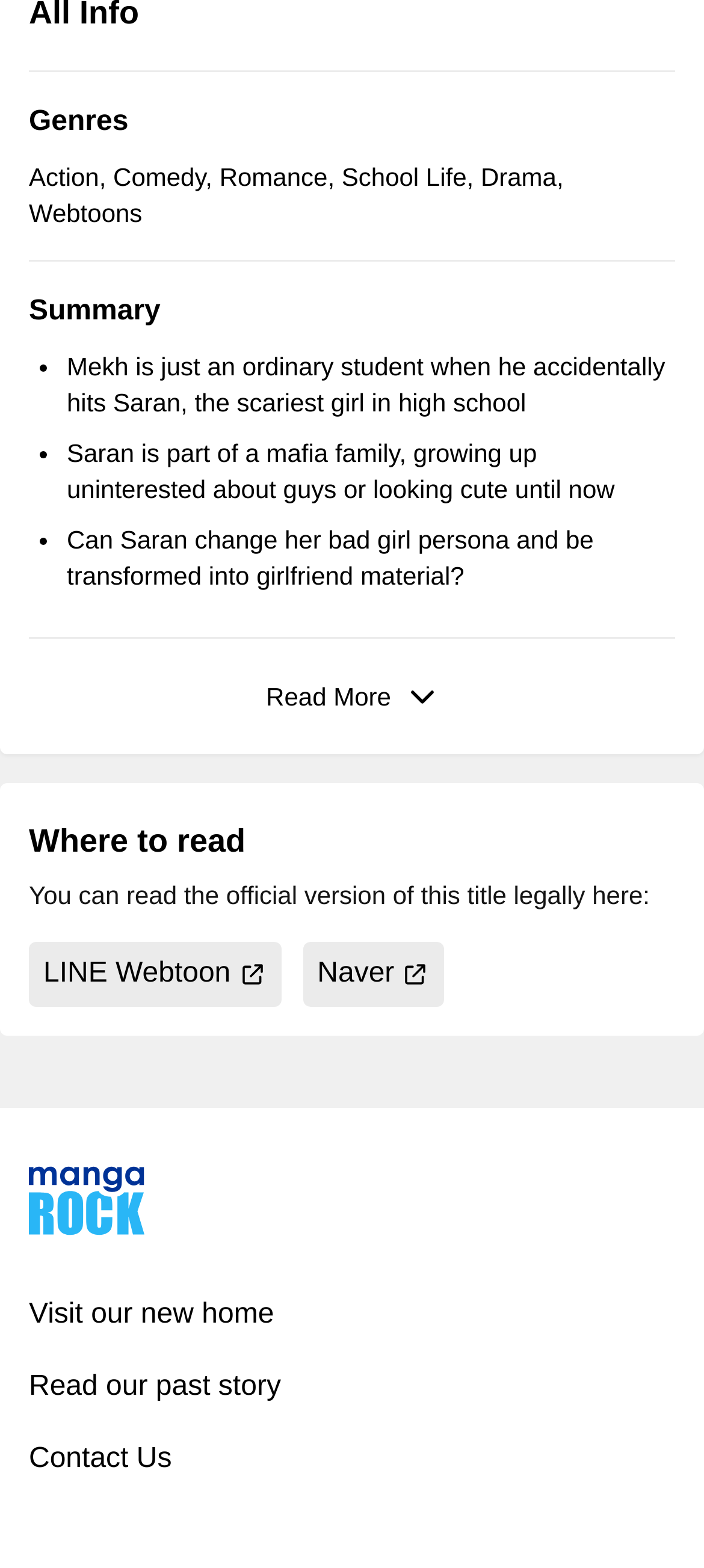Locate the bounding box coordinates of the clickable area needed to fulfill the instruction: "Read the summary of the webtoon".

[0.041, 0.189, 0.228, 0.208]